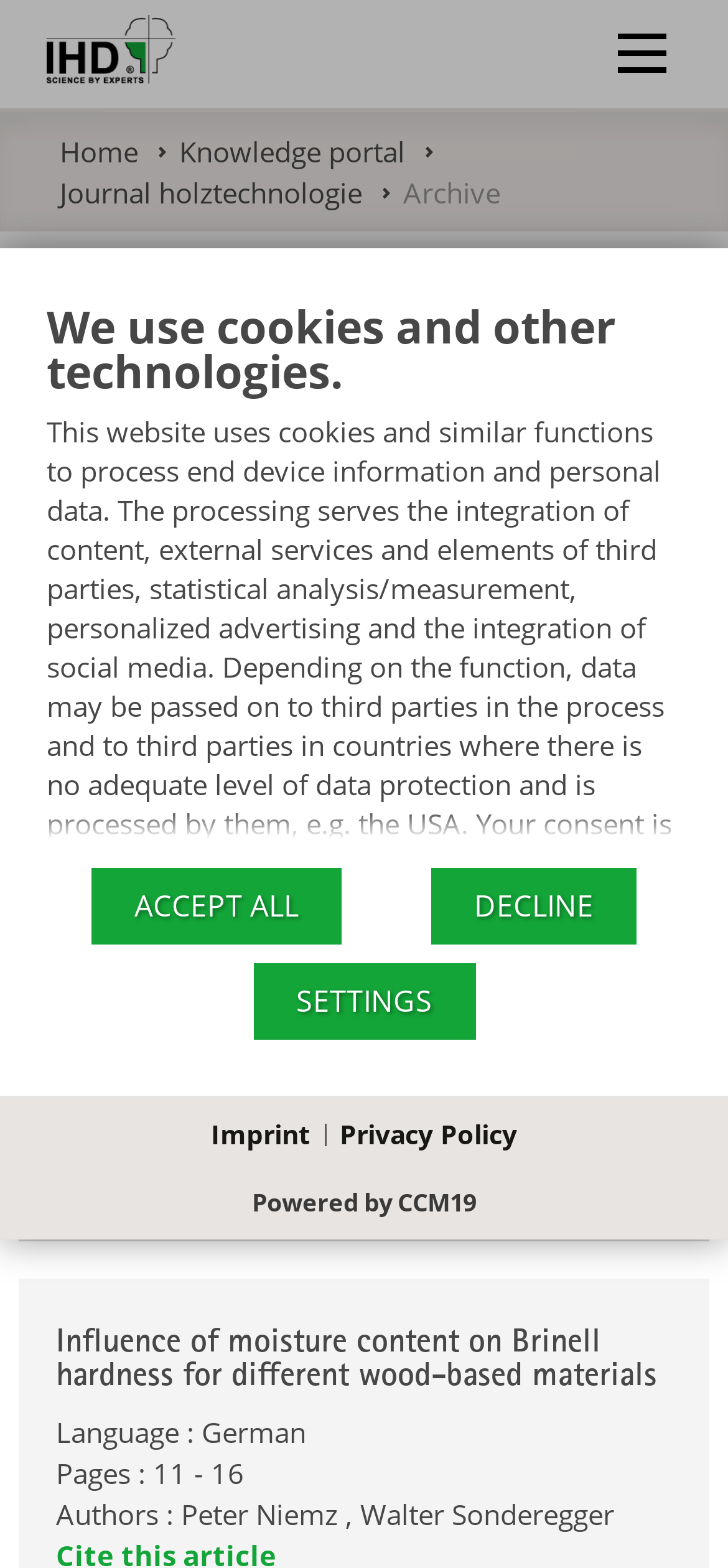Based on the element description: "Imprint", identify the bounding box coordinates for this UI element. The coordinates must be four float numbers between 0 and 1, listed as [left, top, right, bottom].

[0.29, 0.712, 0.426, 0.736]